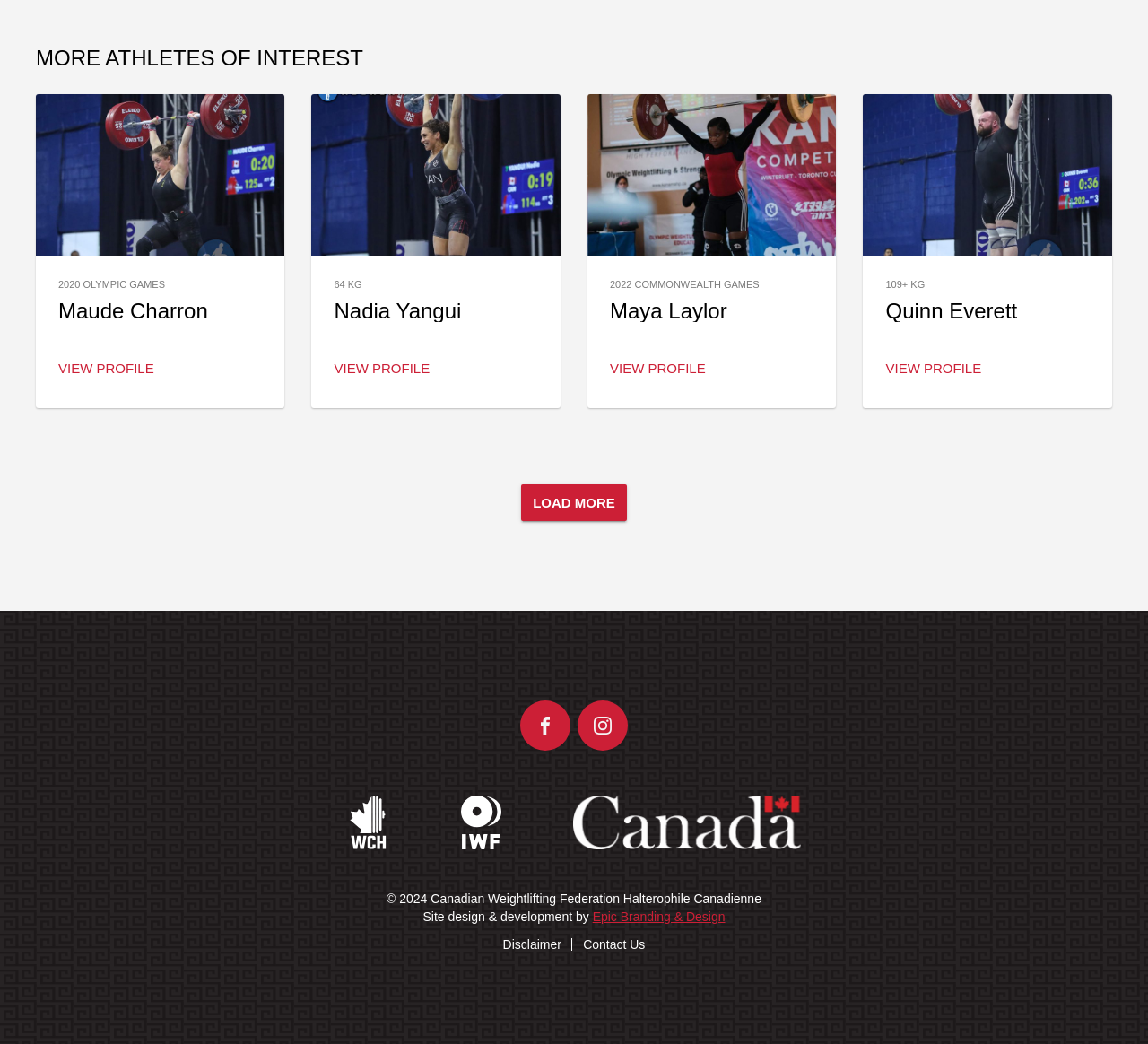What is the event mentioned above Maude Charron's name?
Answer briefly with a single word or phrase based on the image.

2020 OLYMPIC GAMES